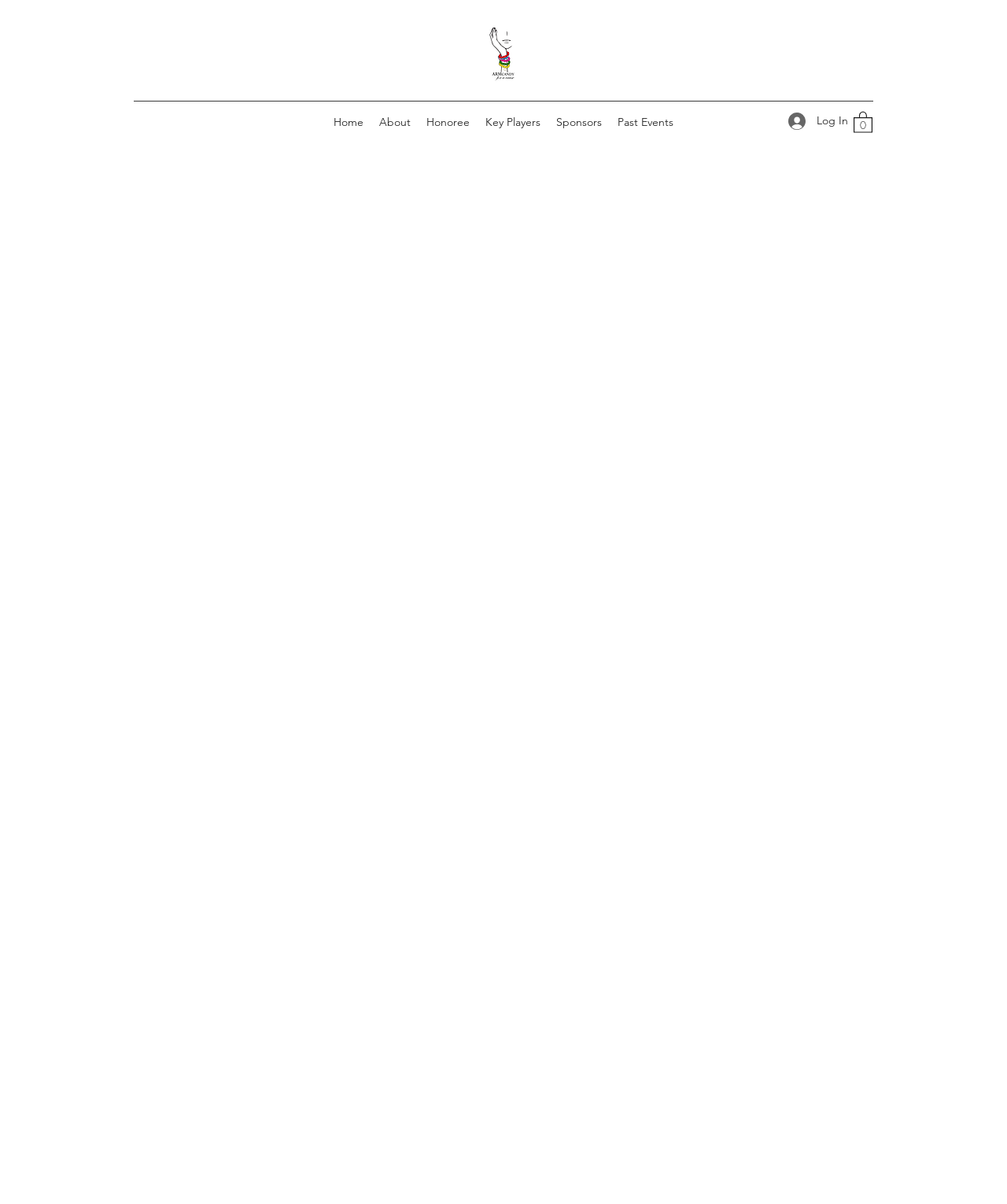Reply to the question with a brief word or phrase: What is the purpose of the button 'Log In'?

To log in